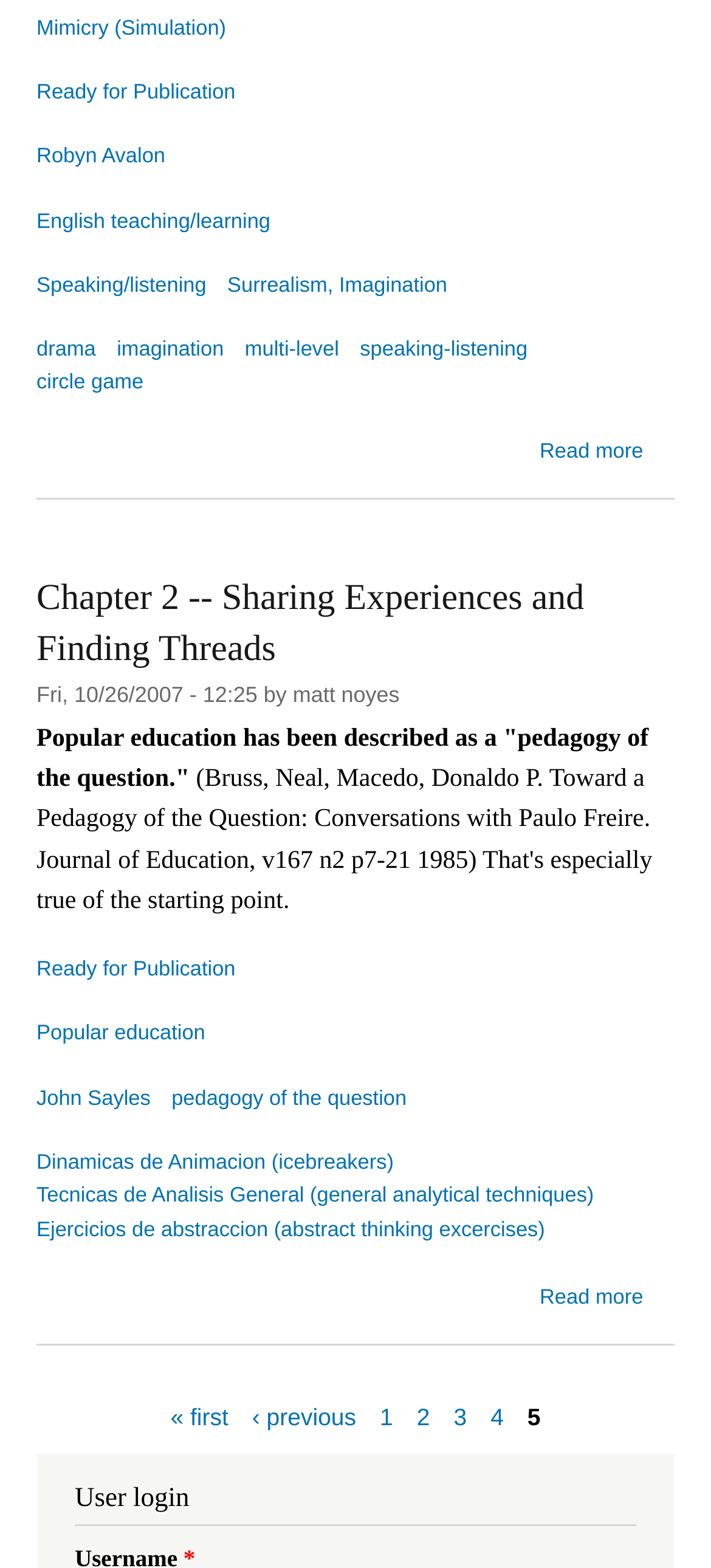Identify the bounding box coordinates of the clickable section necessary to follow the following instruction: "Read more about 'This is not a pipe...'". The coordinates should be presented as four float numbers from 0 to 1, i.e., [left, top, right, bottom].

[0.759, 0.281, 0.905, 0.295]